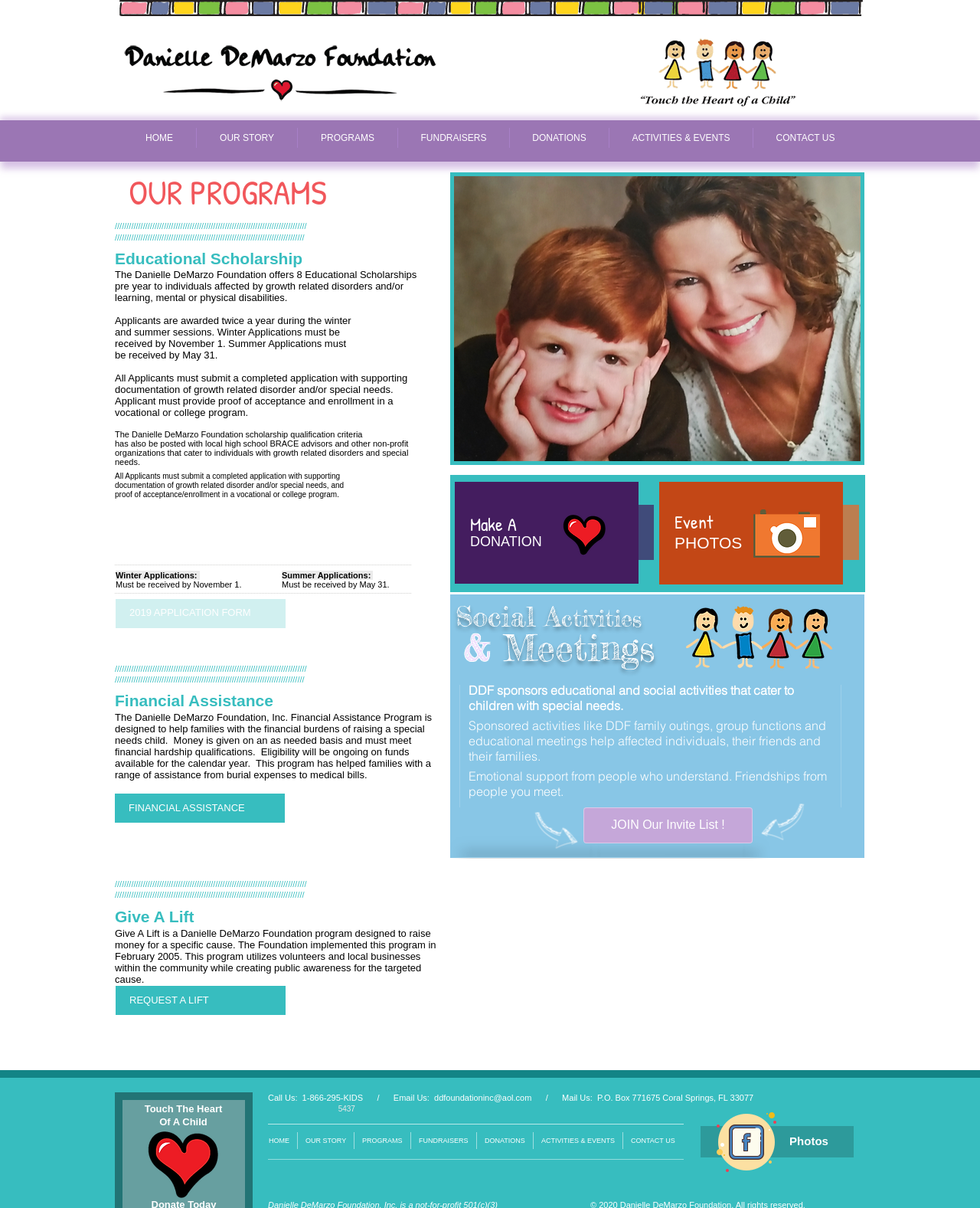Based on the image, provide a detailed and complete answer to the question: 
What is the deadline for Winter Applications?

The deadline for Winter Applications can be found in the text on the webpage, which states that Winter Applications must be received by November 1.